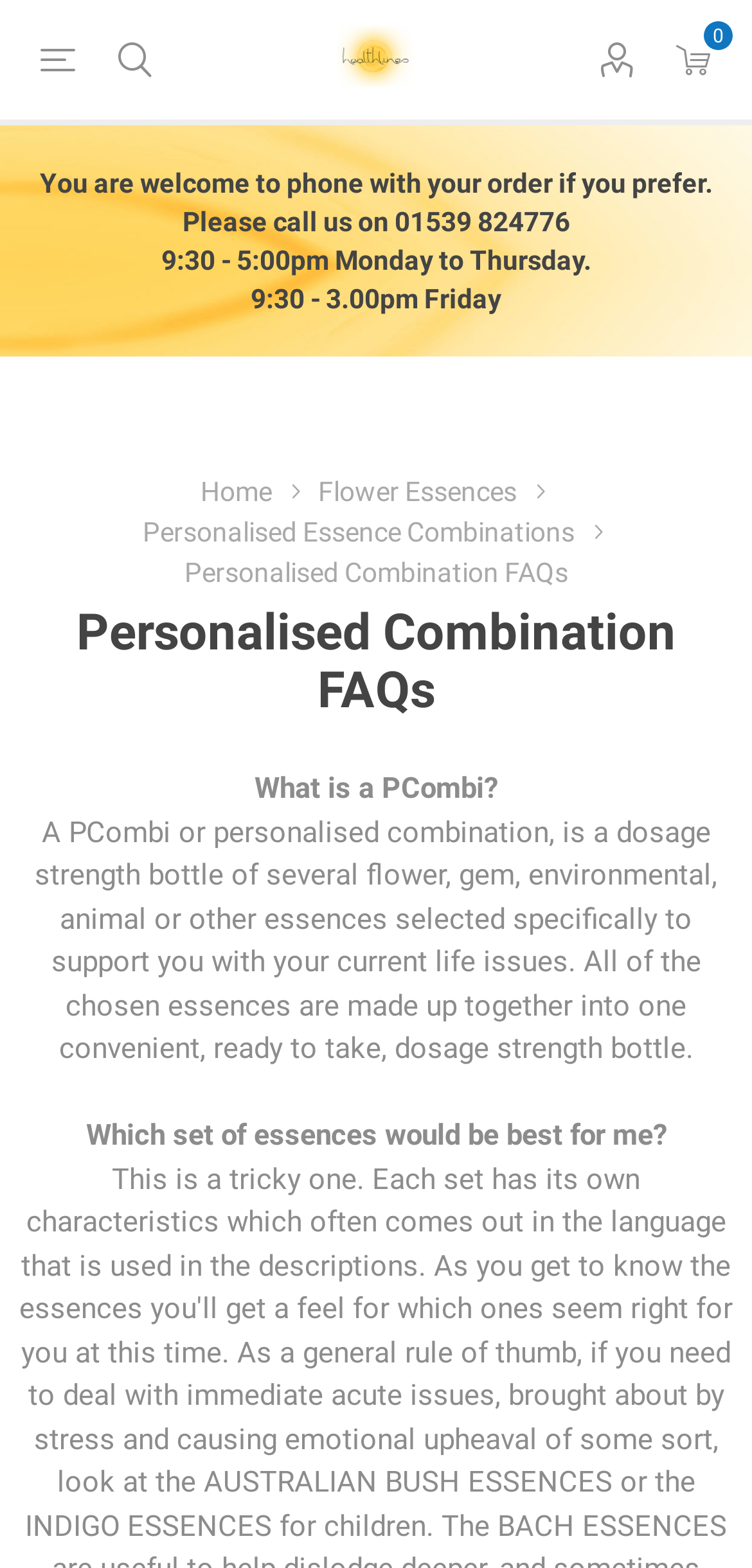What is the company name on the top left?
Examine the image closely and answer the question with as much detail as possible.

I found the company name by looking at the top left corner of the webpage, where I saw a link and an image with the text 'Healthlines'.